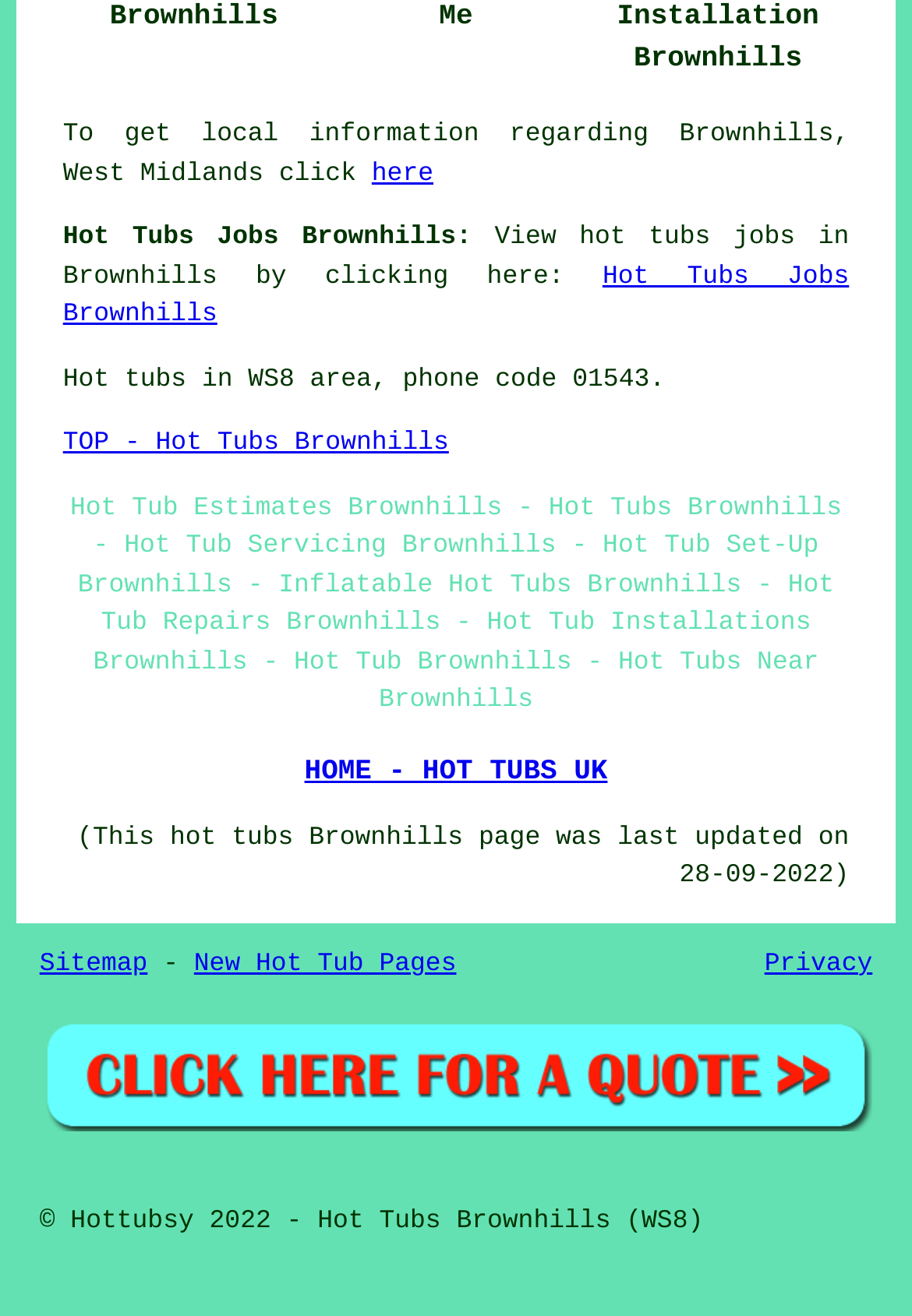What is the date when the hot tubs Brownhills page was last updated?
Refer to the screenshot and deliver a thorough answer to the question presented.

The date when the hot tubs Brownhills page was last updated can be found in the text '(This hot tubs Brownhills page was last updated on 28-09-2022)' which is located near the bottom of the webpage.